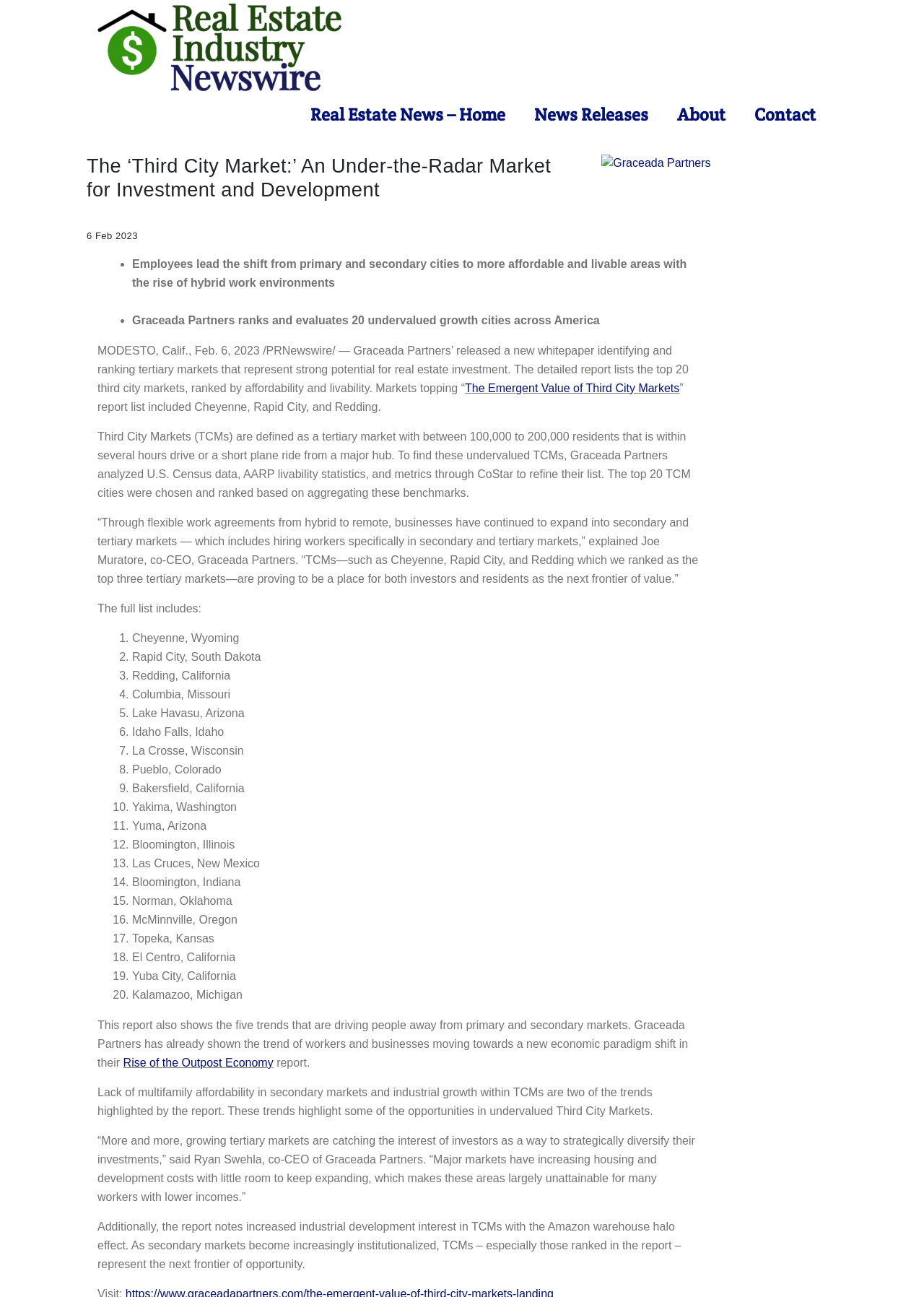Provide the bounding box coordinates of the UI element this sentence describes: "About".

[0.717, 0.072, 0.801, 0.105]